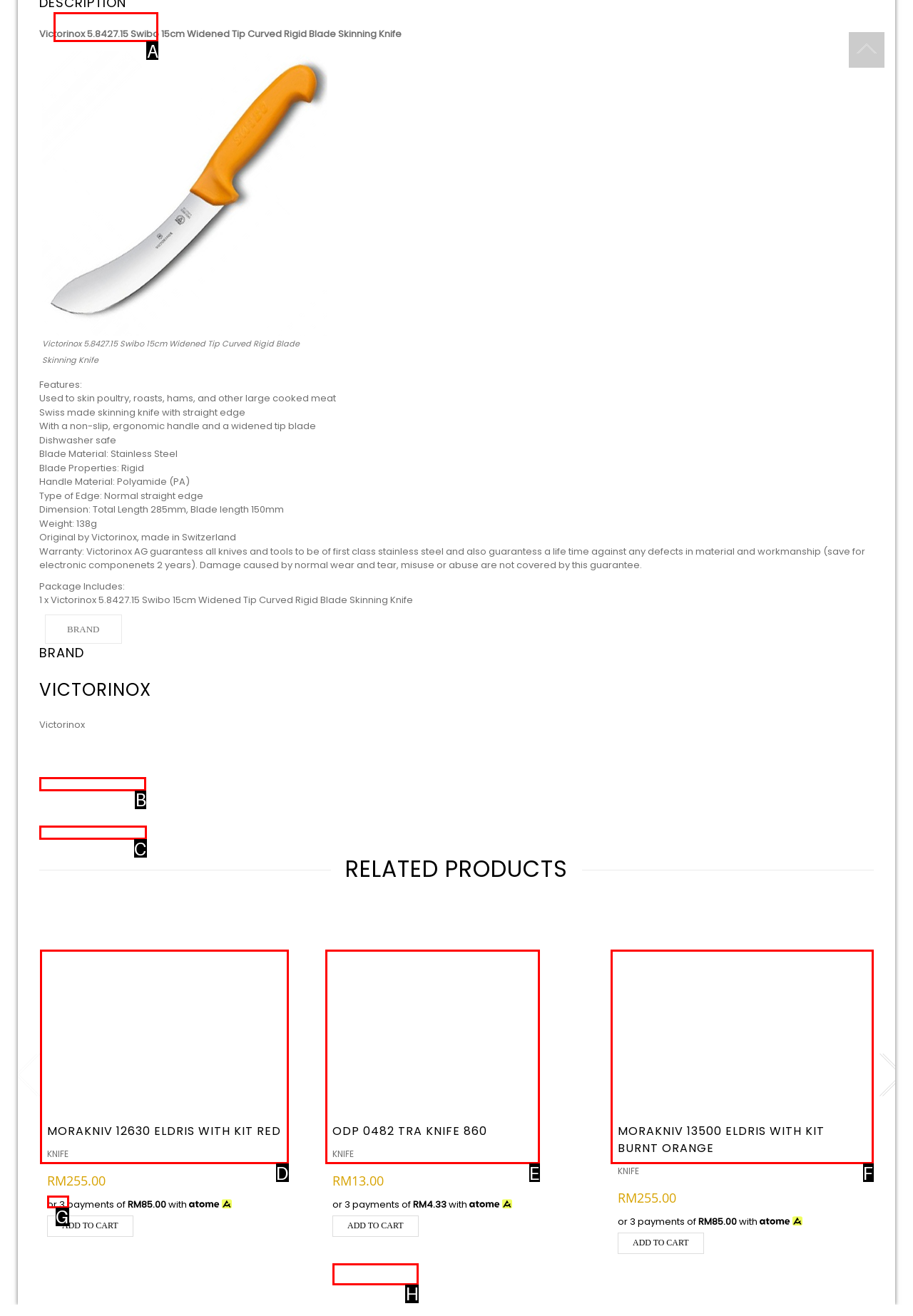Determine which HTML element to click for this task: Click on the brand 'Victorinox' Provide the letter of the selected choice.

B